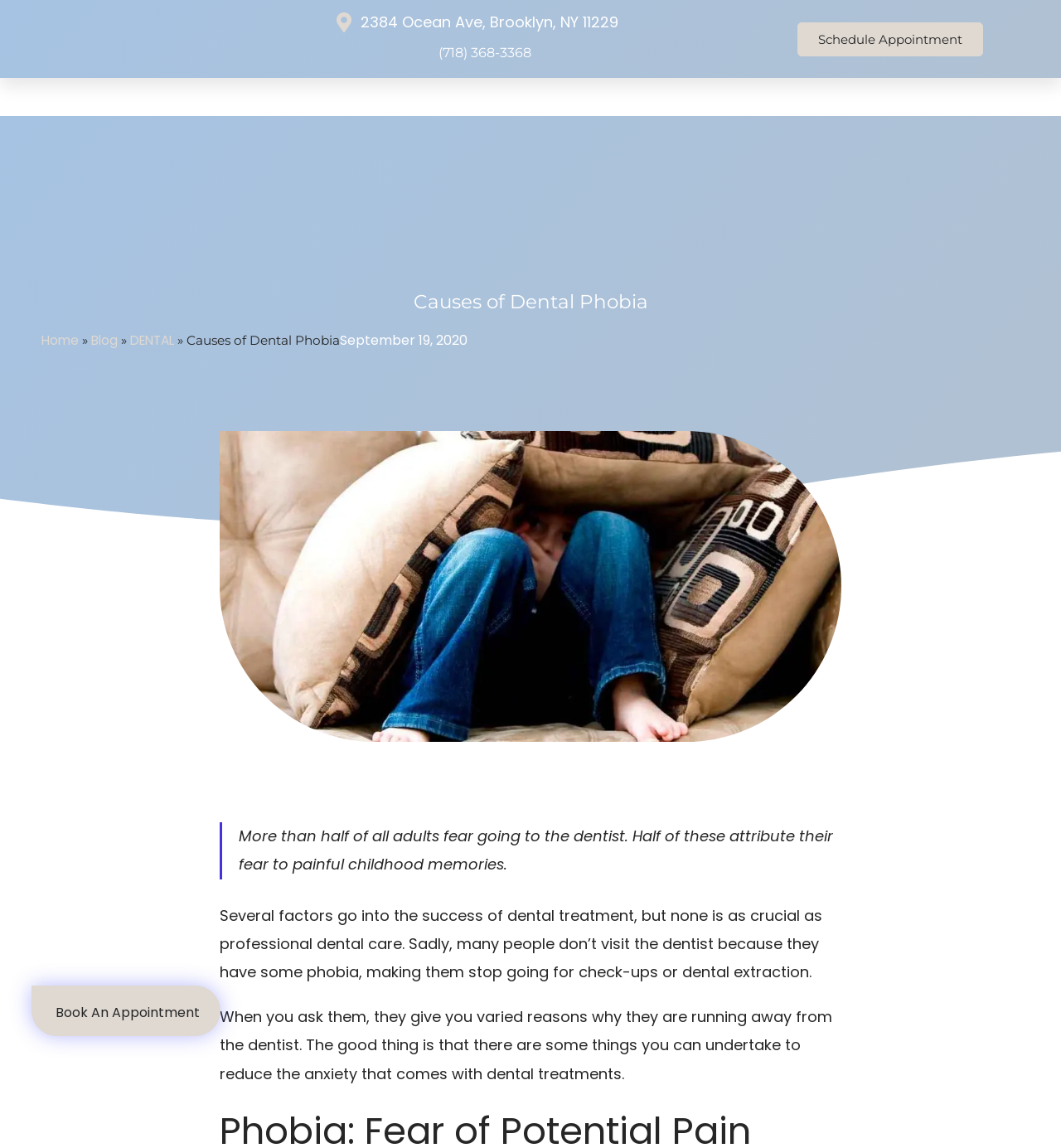Find the bounding box coordinates for the element that must be clicked to complete the instruction: "Read the blog". The coordinates should be four float numbers between 0 and 1, indicated as [left, top, right, bottom].

[0.086, 0.289, 0.111, 0.304]